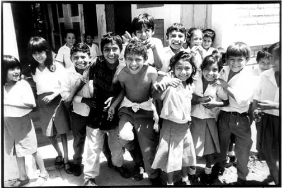Generate an elaborate caption for the image.

The image features a vibrant gathering of children, joyfully posing for the camera. They are standing outdoors, likely in a school setting, characterized by a lively atmosphere. The group includes both boys and girls of varying ages, displaying a mix of playful expressions and camaraderie. One boy in the foreground stands prominently, shirtless and grinning, while others surround him, some playfully leaning against him. Their clothing consists of typical school attire, and the background reveals a glimpse of a building's architecture, hinting at a community environment. This photo captures a moment of friendship and unity among the children, reflecting the spirit and energy of youth.